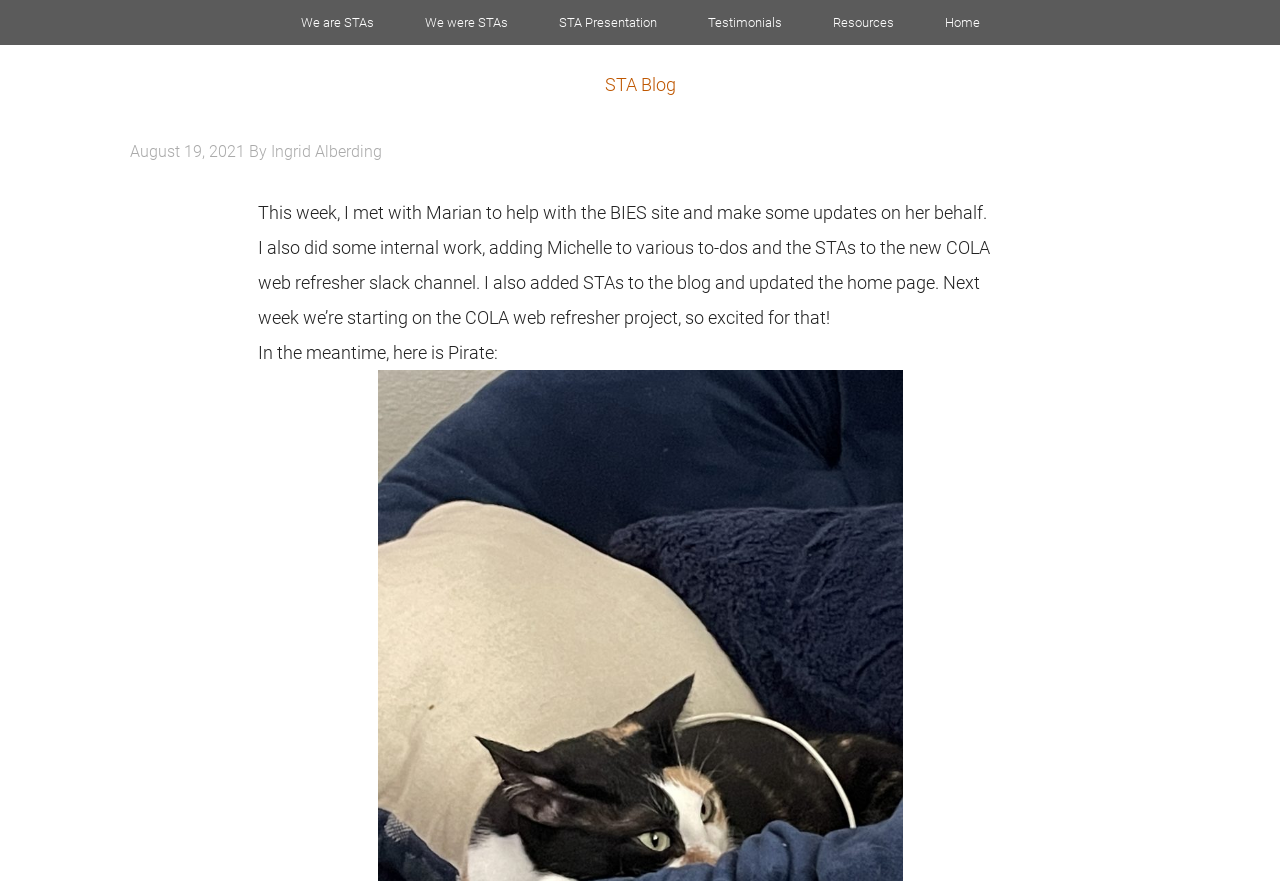Deliver a detailed narrative of the webpage's visual and textual elements.

The webpage is titled "Ayo" and has a main navigation section at the top, spanning the full width of the page. This section contains 7 links, including "We are STAs", "We were STAs", "STA Presentation", "Testimonials", "Resources", "Home", and "STA Blog", arranged horizontally from left to right.

Below the navigation section, there is a prominent link to "STA Blog" on the left side of the page, taking up about 90% of the page width. Within this section, there is a header with a timestamp "August 19, 2021" on the left, followed by the text "By" and a link to "Ingrid Alberding".

Underneath the header, there are three paragraphs of text. The first paragraph describes a meeting with Marian to update the BIES site. The second paragraph details some internal work, including adding Michelle to to-dos and the STAs to a Slack channel, as well as updating the blog and home page. The third paragraph mentions an upcoming project, the COLA web refresher, and introduces a section about "Pirate", although there is no image or further information about Pirate provided.